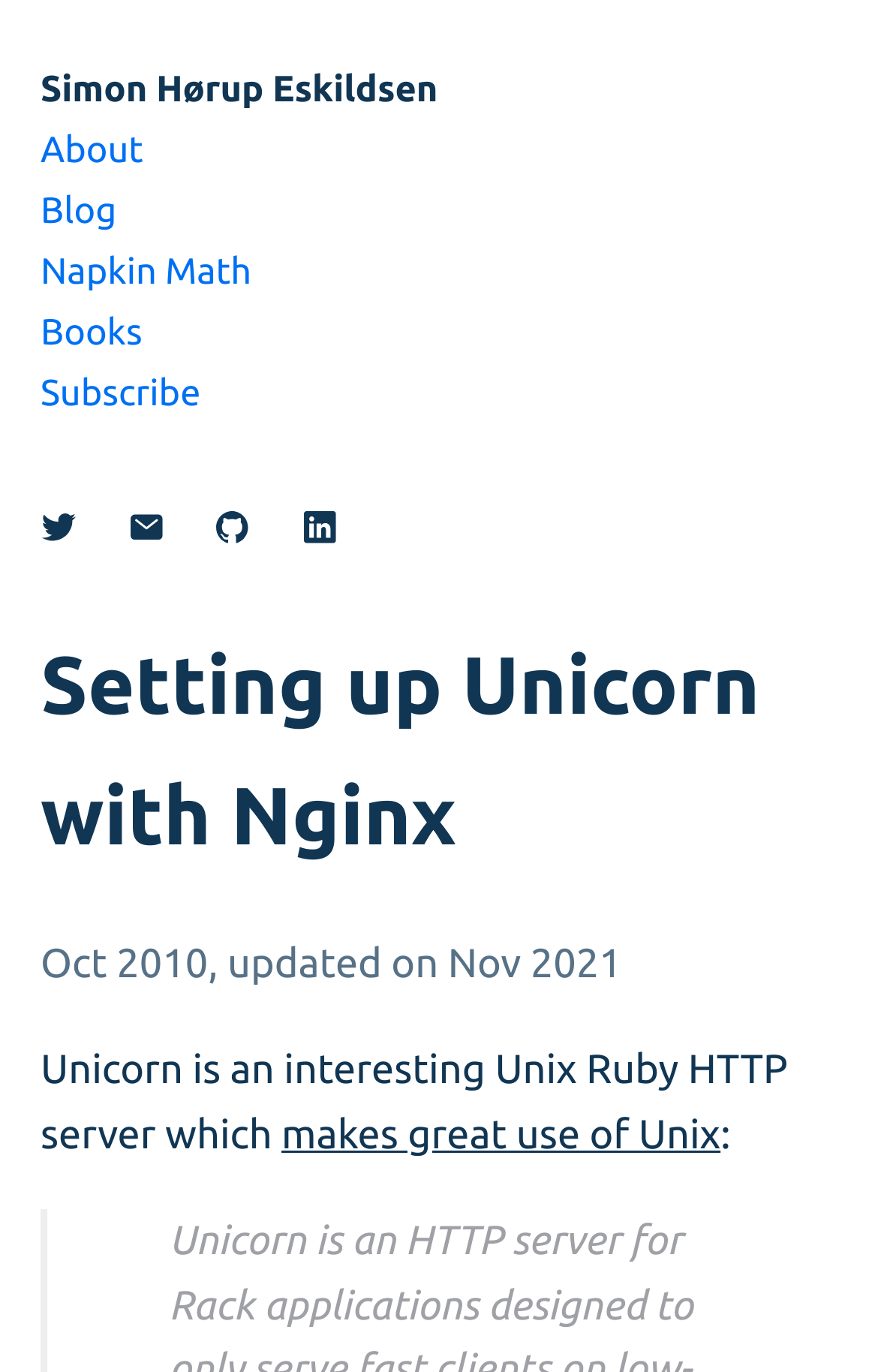Please provide a detailed answer to the question below based on the screenshot: 
How many social media links are there?

The social media links can be found by looking at the icons and links at the top right corner of the webpage. There are four links: Twitter, Email, Github, and Linkedin, each with an accompanying icon.